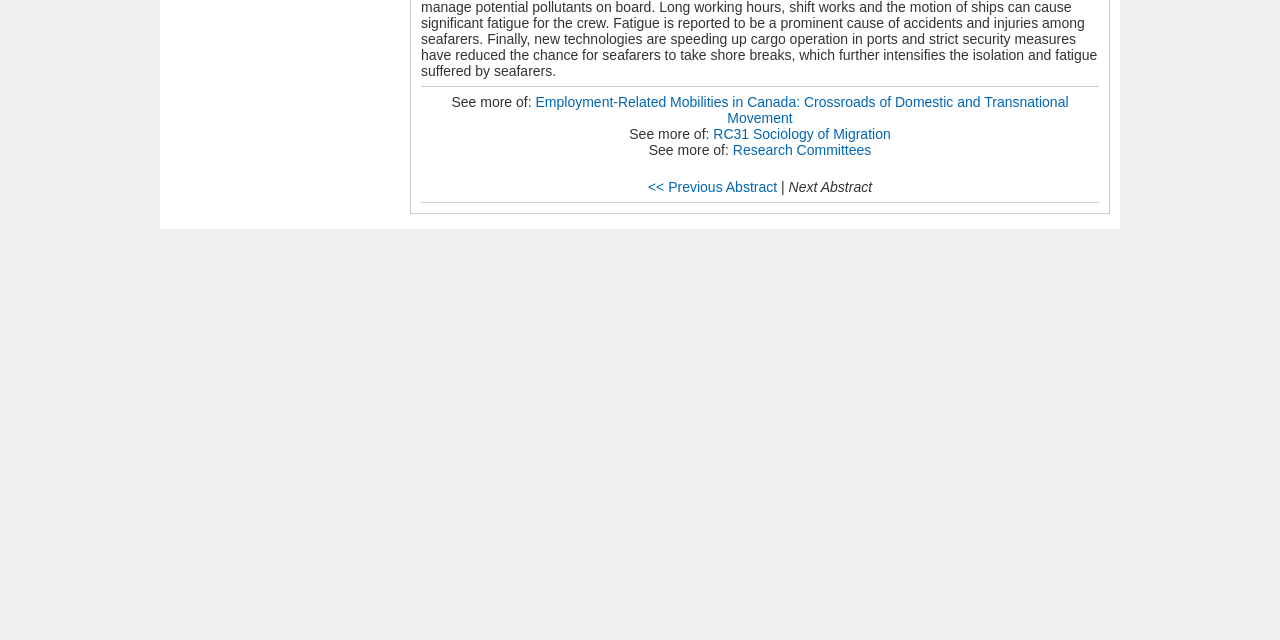From the webpage screenshot, predict the bounding box of the UI element that matches this description: "1인샵".

None